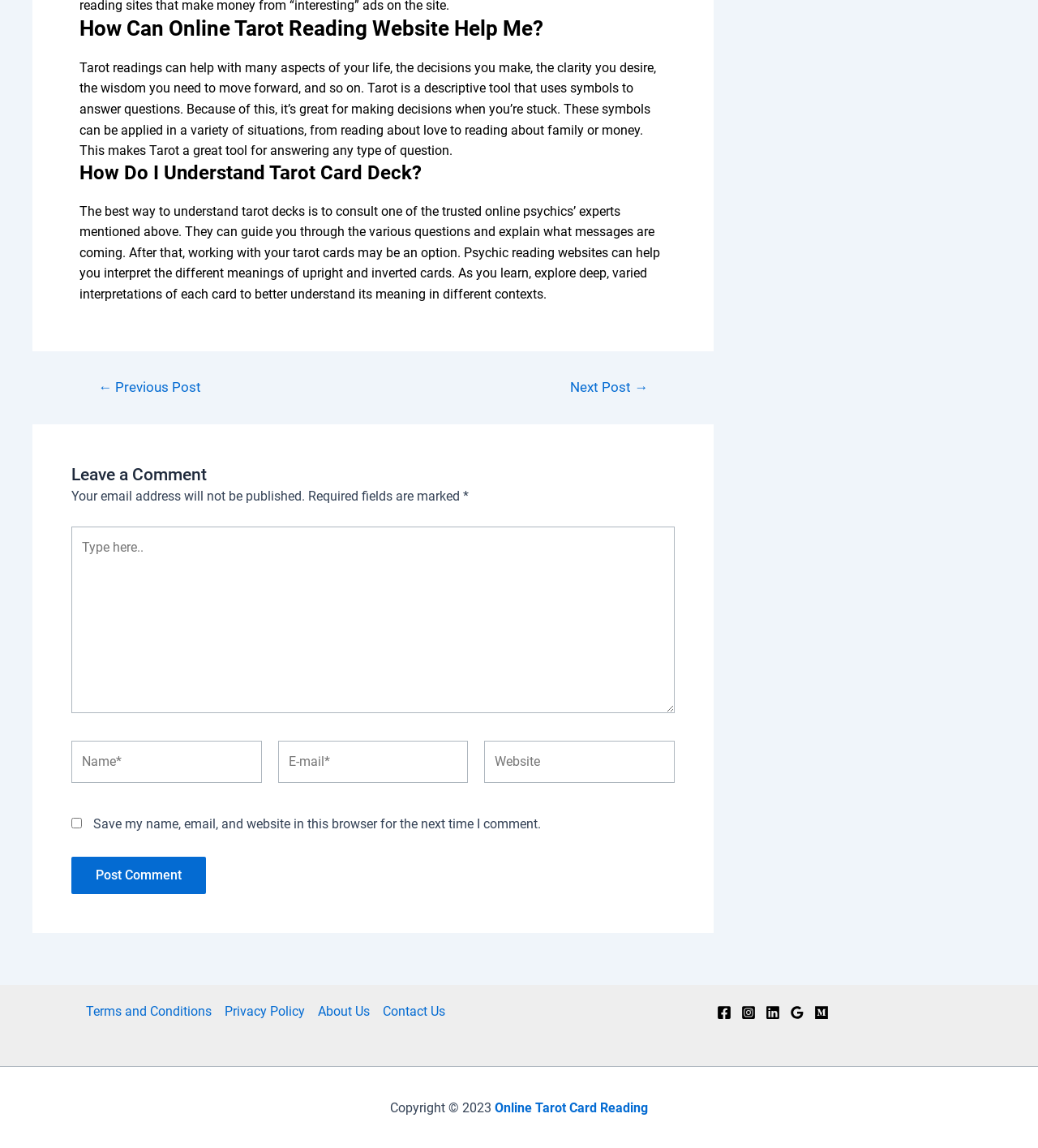Bounding box coordinates should be in the format (top-left x, top-left y, bottom-right x, bottom-right y) and all values should be floating point numbers between 0 and 1. Determine the bounding box coordinate for the UI element described as: parent_node: Name* name="author" placeholder="Name*"

[0.069, 0.645, 0.252, 0.682]